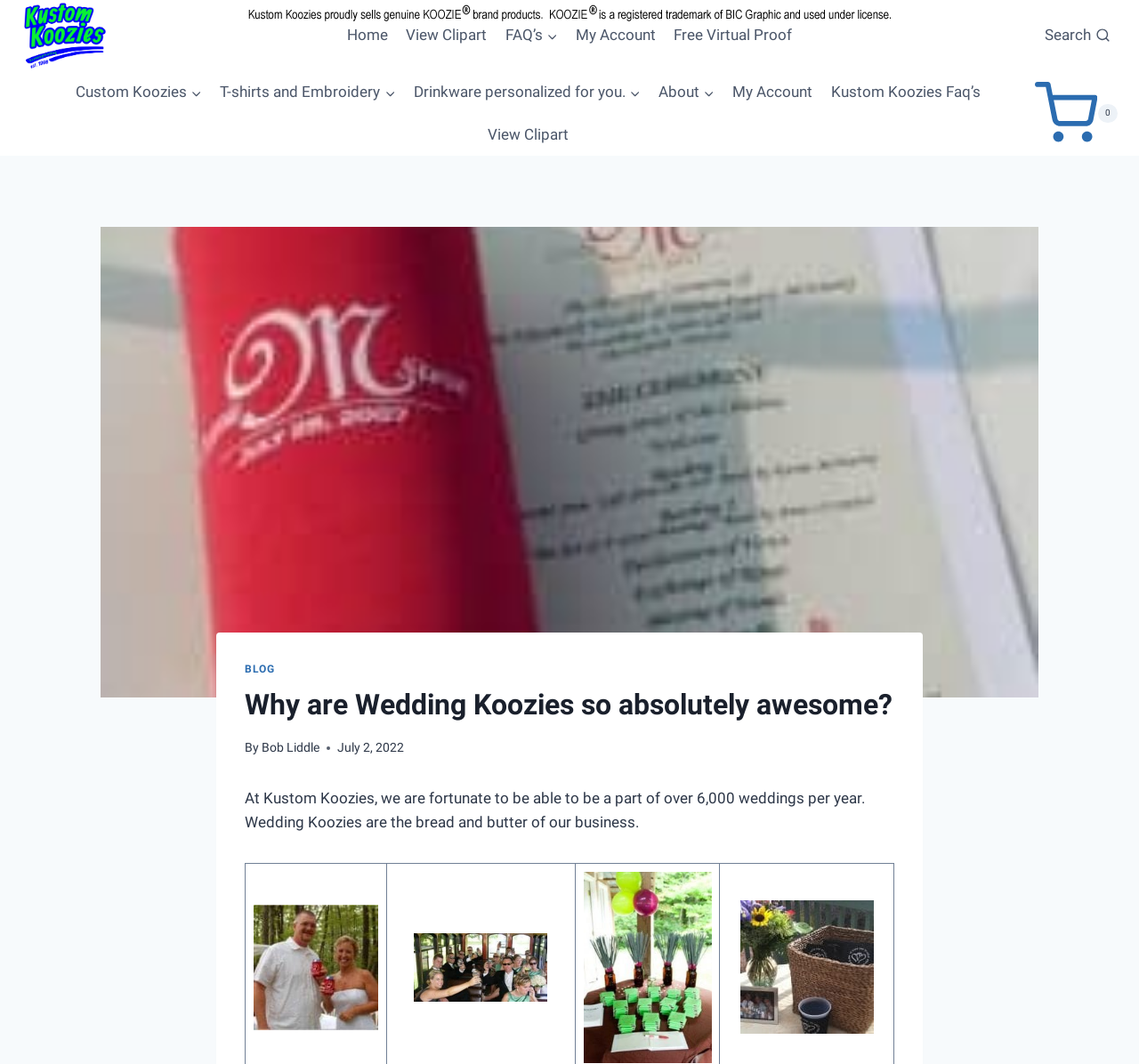Please identify the bounding box coordinates of where to click in order to follow the instruction: "Search using the search form".

[0.91, 0.015, 0.981, 0.052]